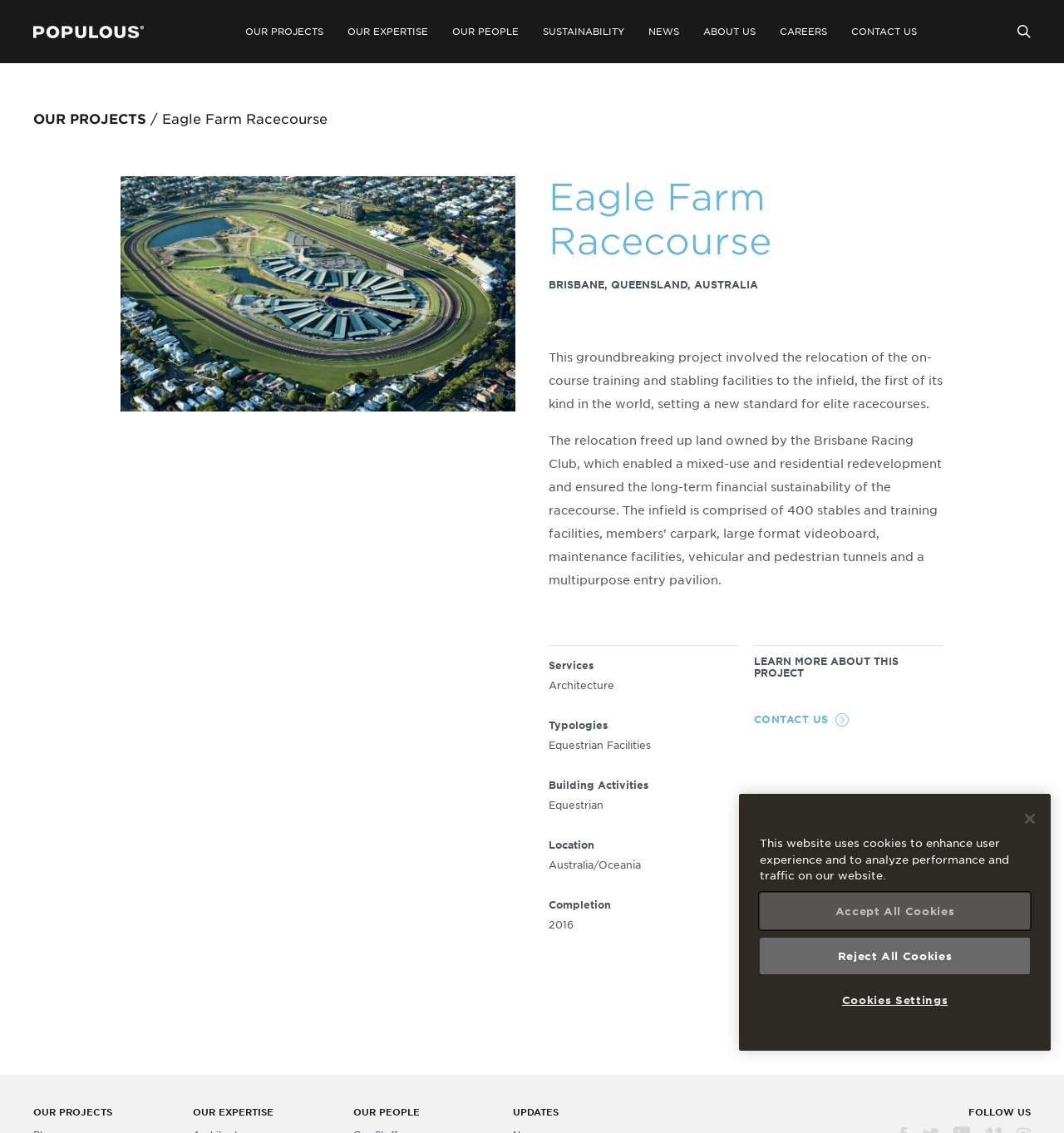Please identify the bounding box coordinates of the element I should click to complete this instruction: 'Sign in to the website'. The coordinates should be given as four float numbers between 0 and 1, like this: [left, top, right, bottom].

None